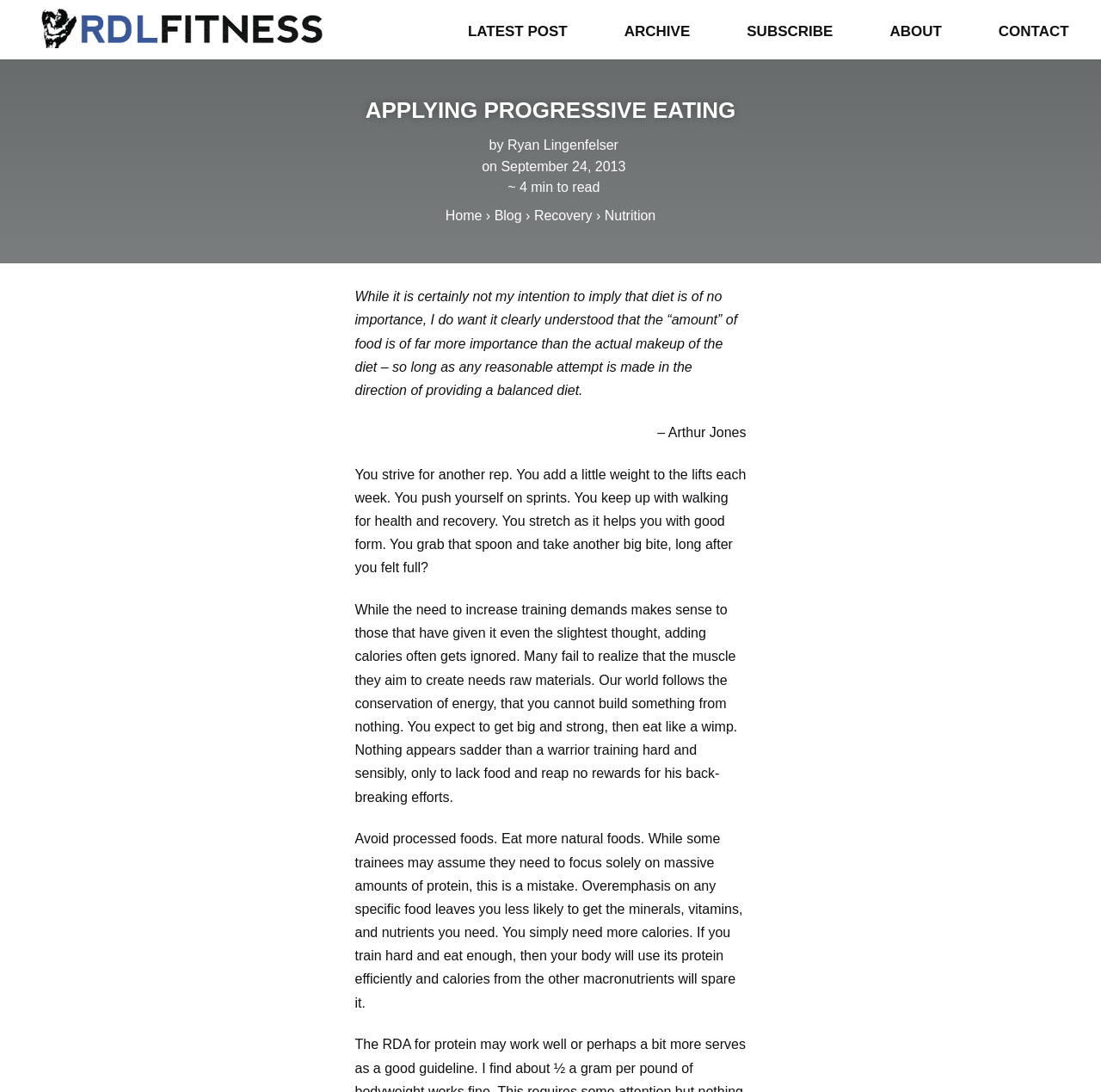How many categories are there in the secondary navigation bar?
Kindly give a detailed and elaborate answer to the question.

I counted the number of link elements in the secondary navigation bar, which are 'Home', 'Blog', 'Recovery', and 'Nutrition'.